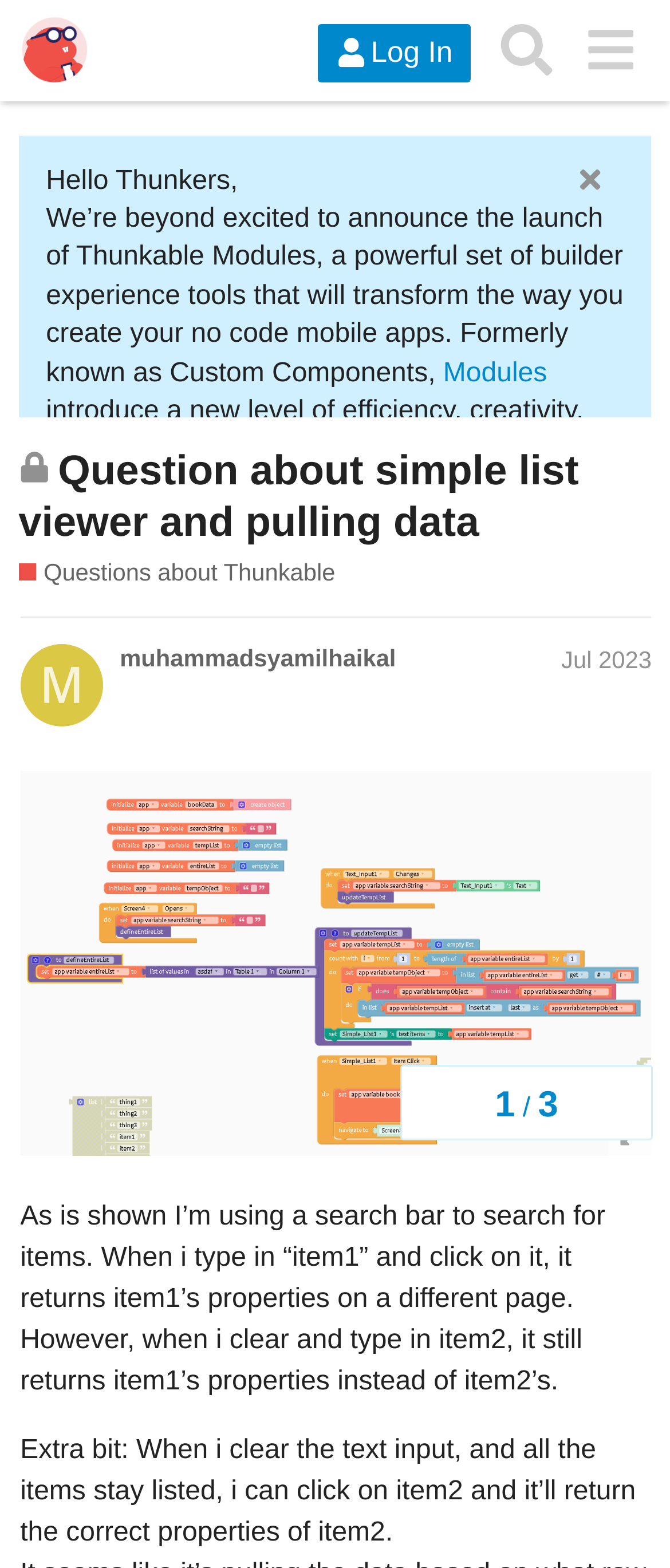Please specify the bounding box coordinates of the element that should be clicked to execute the given instruction: 'Click on the 'Search' button'. Ensure the coordinates are four float numbers between 0 and 1, expressed as [left, top, right, bottom].

[0.724, 0.006, 0.848, 0.059]